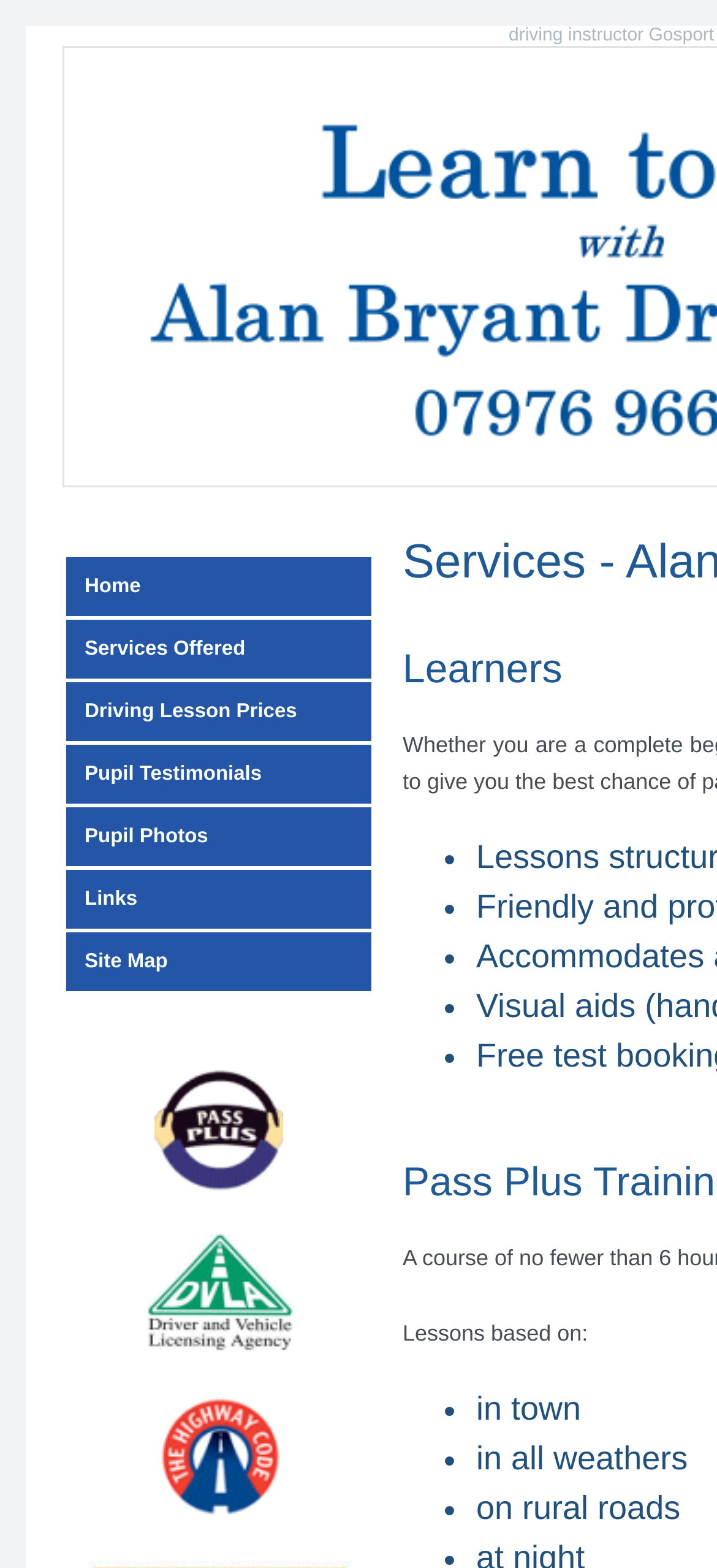Determine the bounding box coordinates for the area that should be clicked to carry out the following instruction: "Click on driving lessons Gosport Hampshire image".

[0.215, 0.676, 0.395, 0.766]